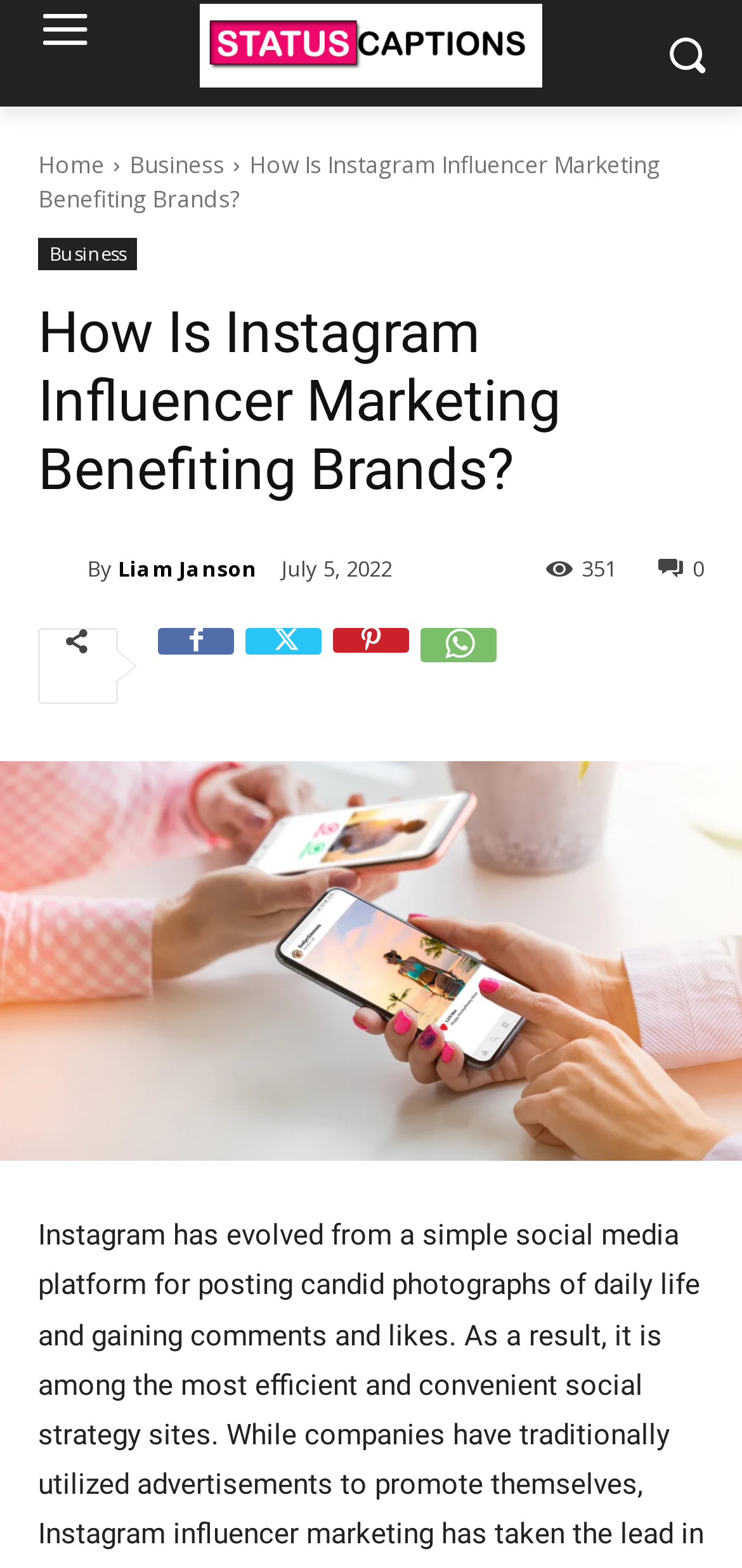Extract the bounding box coordinates of the UI element described: "Health". Provide the coordinates in the format [left, top, right, bottom] with values ranging from 0 to 1.

None